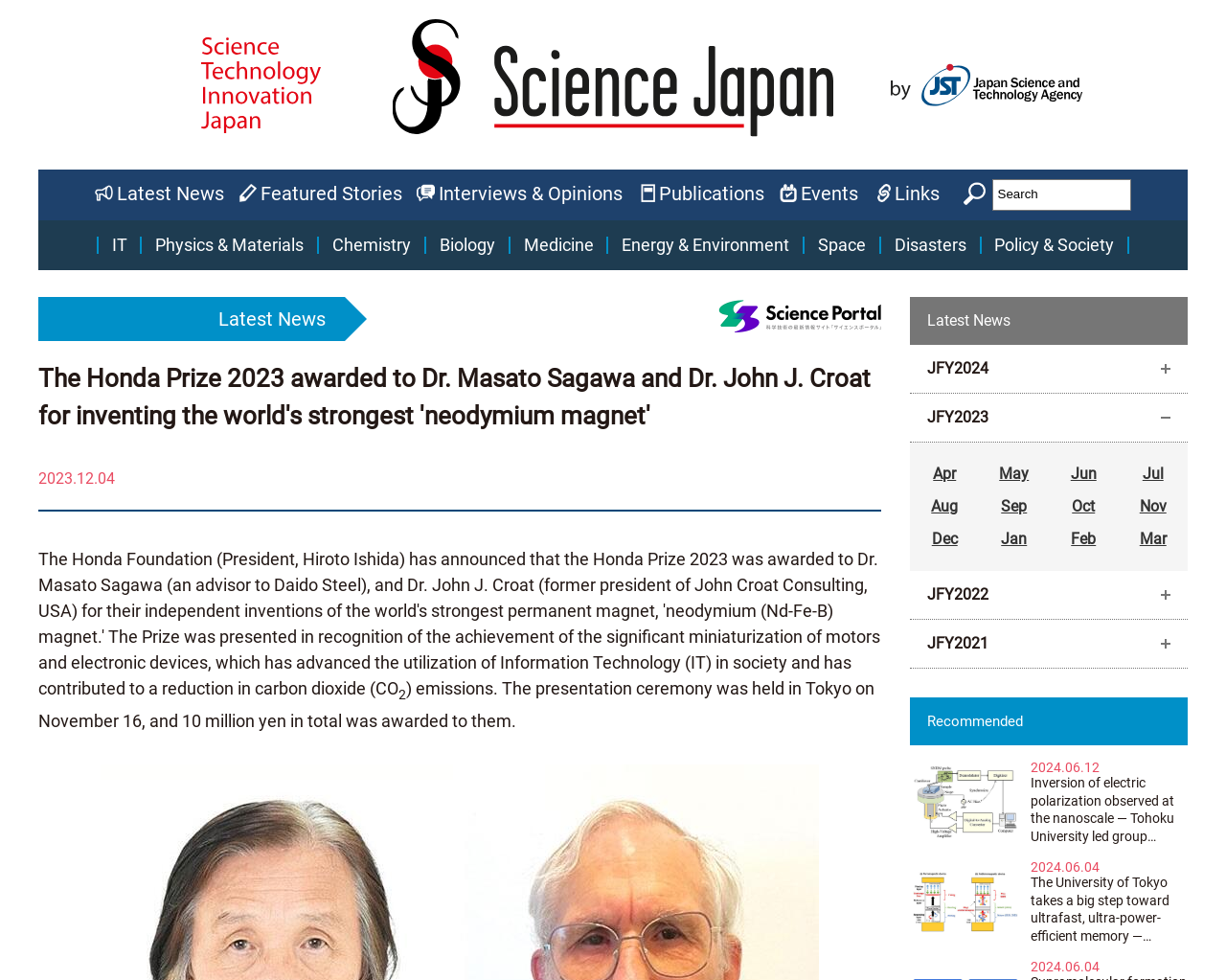Can you show the bounding box coordinates of the region to click on to complete the task described in the instruction: "Read the latest news"?

[0.077, 0.186, 0.183, 0.209]